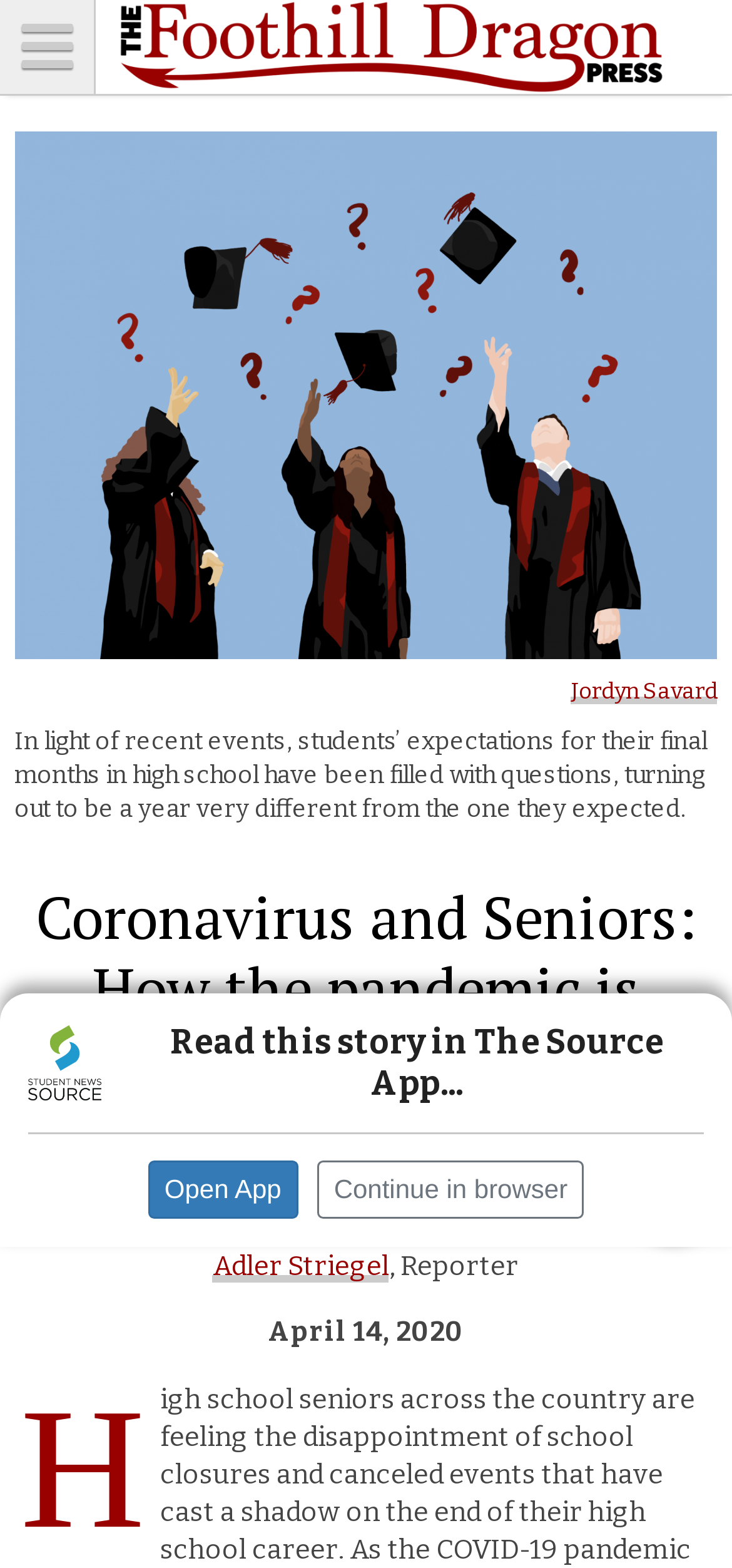Identify the bounding box coordinates for the UI element described by the following text: "Continue in browser". Provide the coordinates as four float numbers between 0 and 1, in the format [left, top, right, bottom].

[0.433, 0.74, 0.798, 0.777]